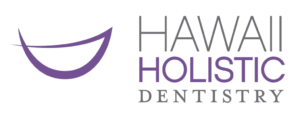What is displayed above the text 'HAWAII HOLISTIC DENTISTRY'?
Provide a detailed answer to the question using information from the image.

According to the caption, the logo prominently displays a stylized smile above the text 'HAWAII HOLISTIC DENTISTRY', which is a key element of the logo's design.